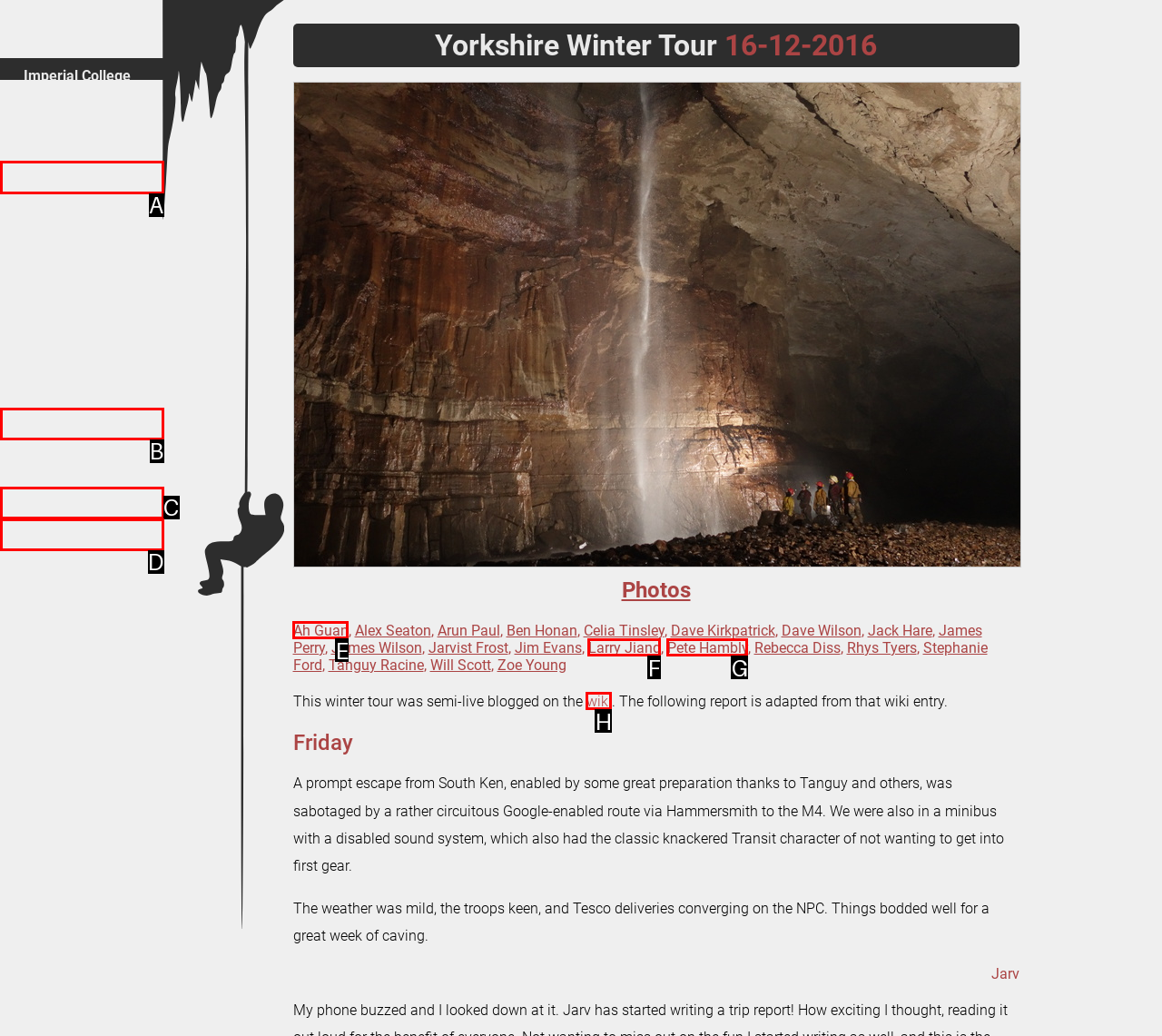Identify the correct UI element to click on to achieve the following task: Sign in Respond with the corresponding letter from the given choices.

A